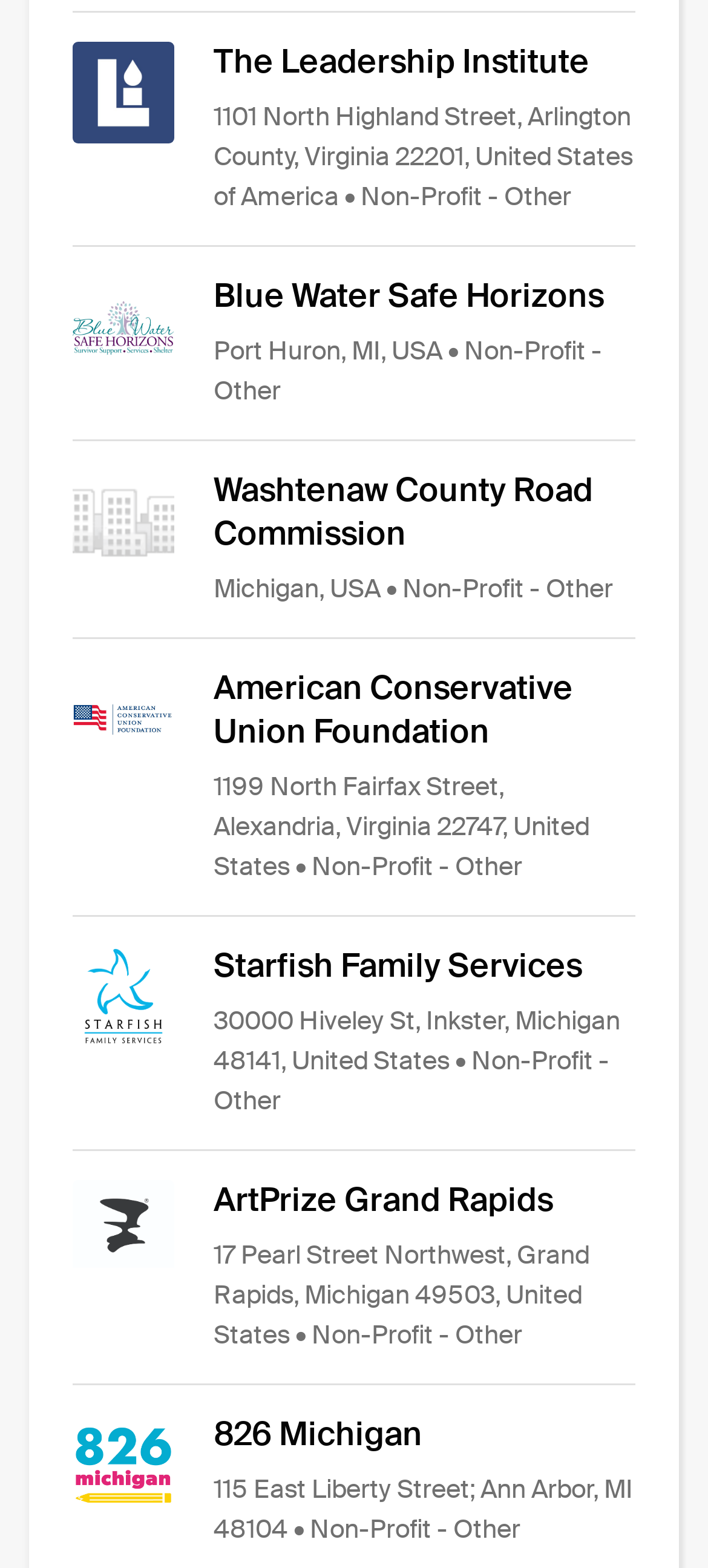What is the category of American Conservative Union Foundation?
Using the image as a reference, give a one-word or short phrase answer.

Non-Profit - Other